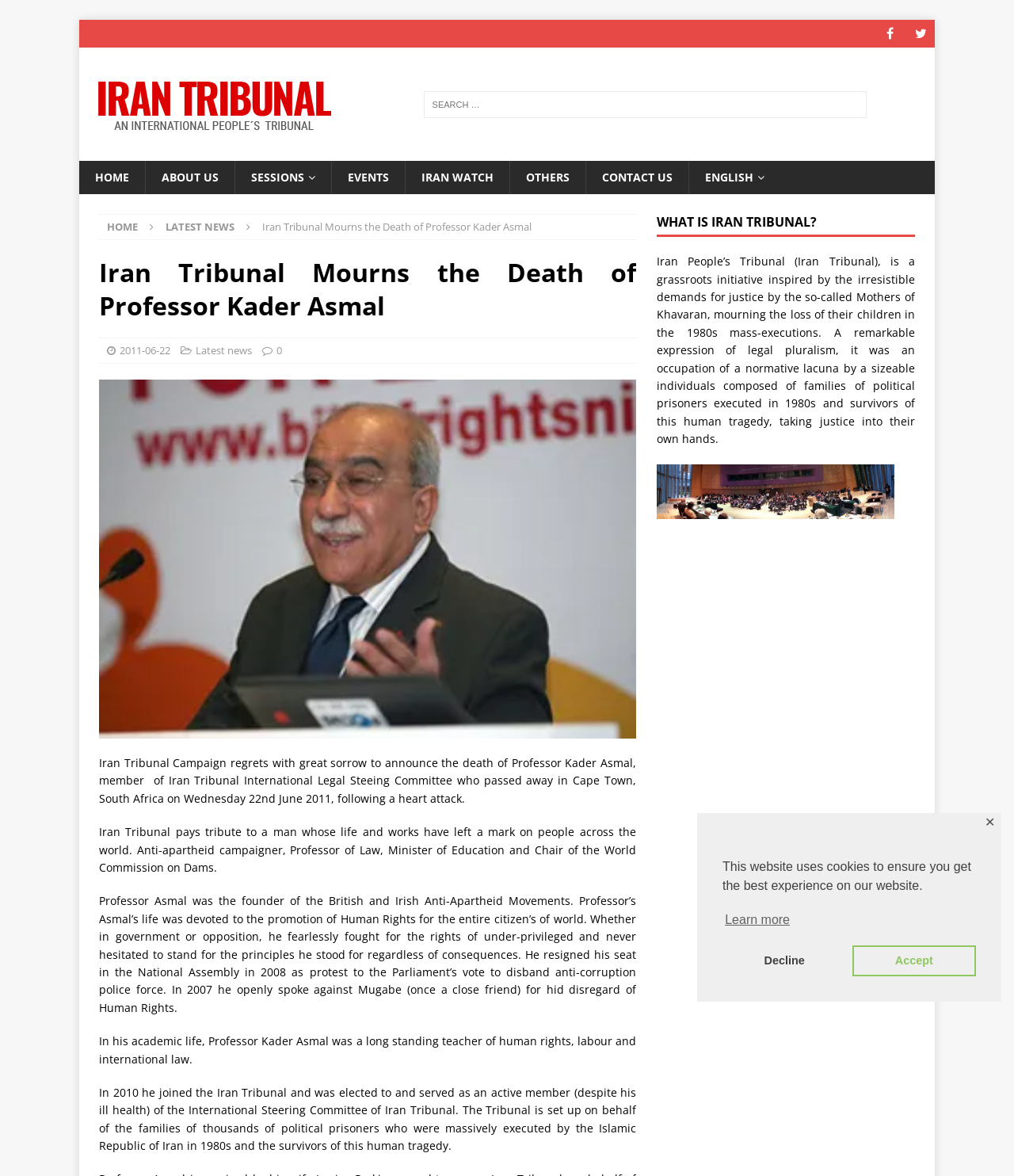Can you pinpoint the bounding box coordinates for the clickable element required for this instruction: "Go to the HOME page"? The coordinates should be four float numbers between 0 and 1, i.e., [left, top, right, bottom].

[0.078, 0.137, 0.143, 0.165]